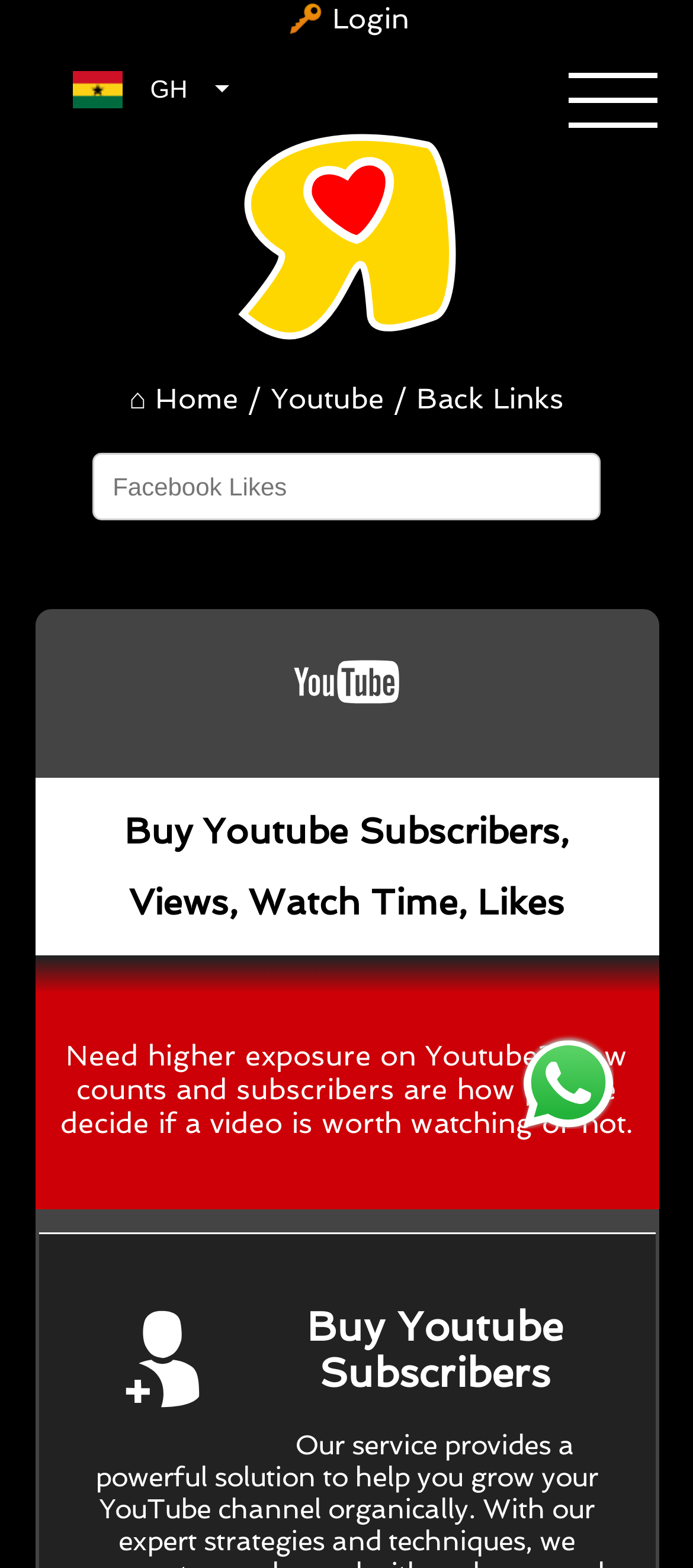Please extract the webpage's main title and generate its text content.

Buy Youtube Subscribers, Views, Watch Time, Likes